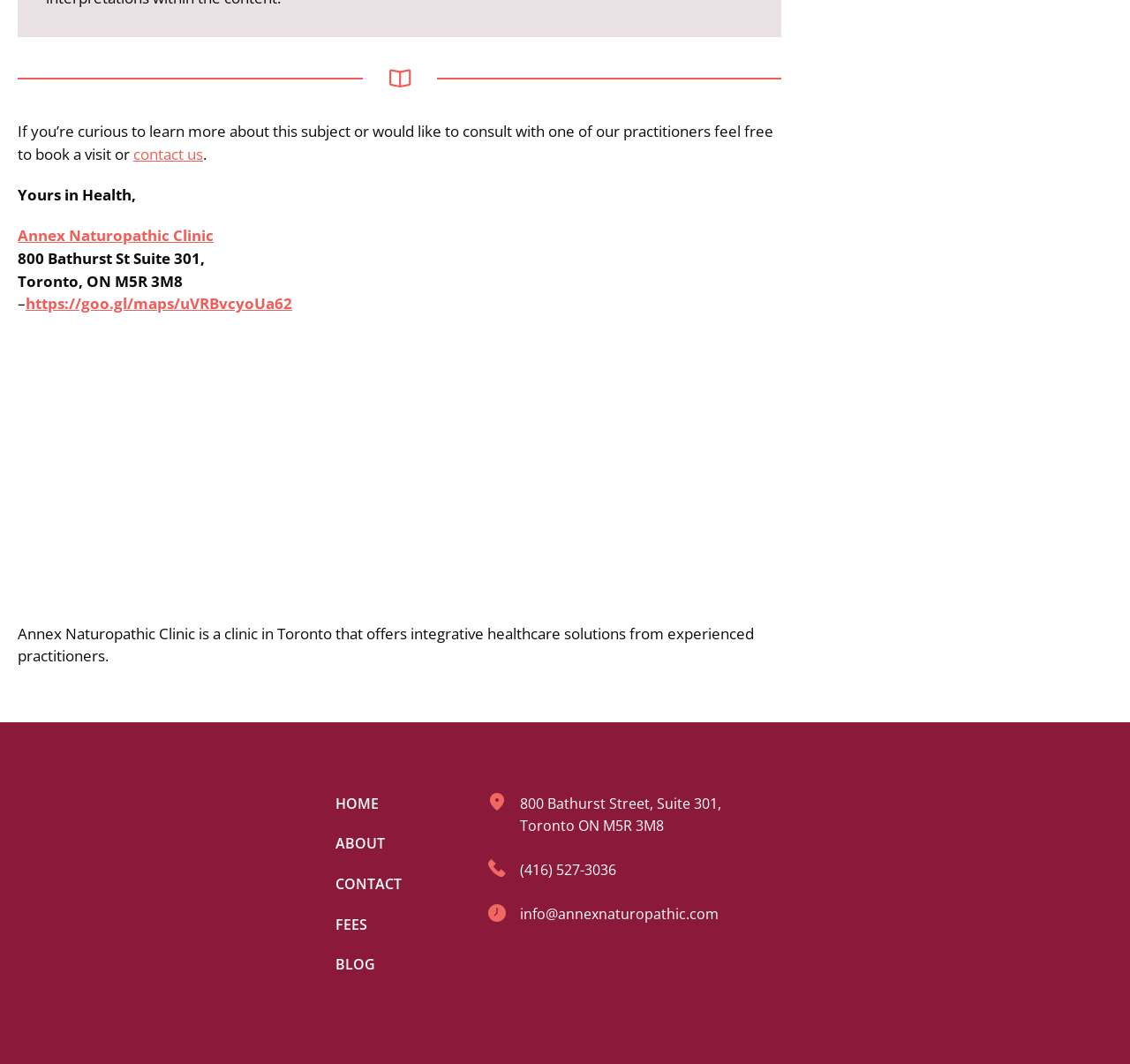Locate the bounding box coordinates of the clickable part needed for the task: "view location on map".

[0.023, 0.276, 0.259, 0.295]